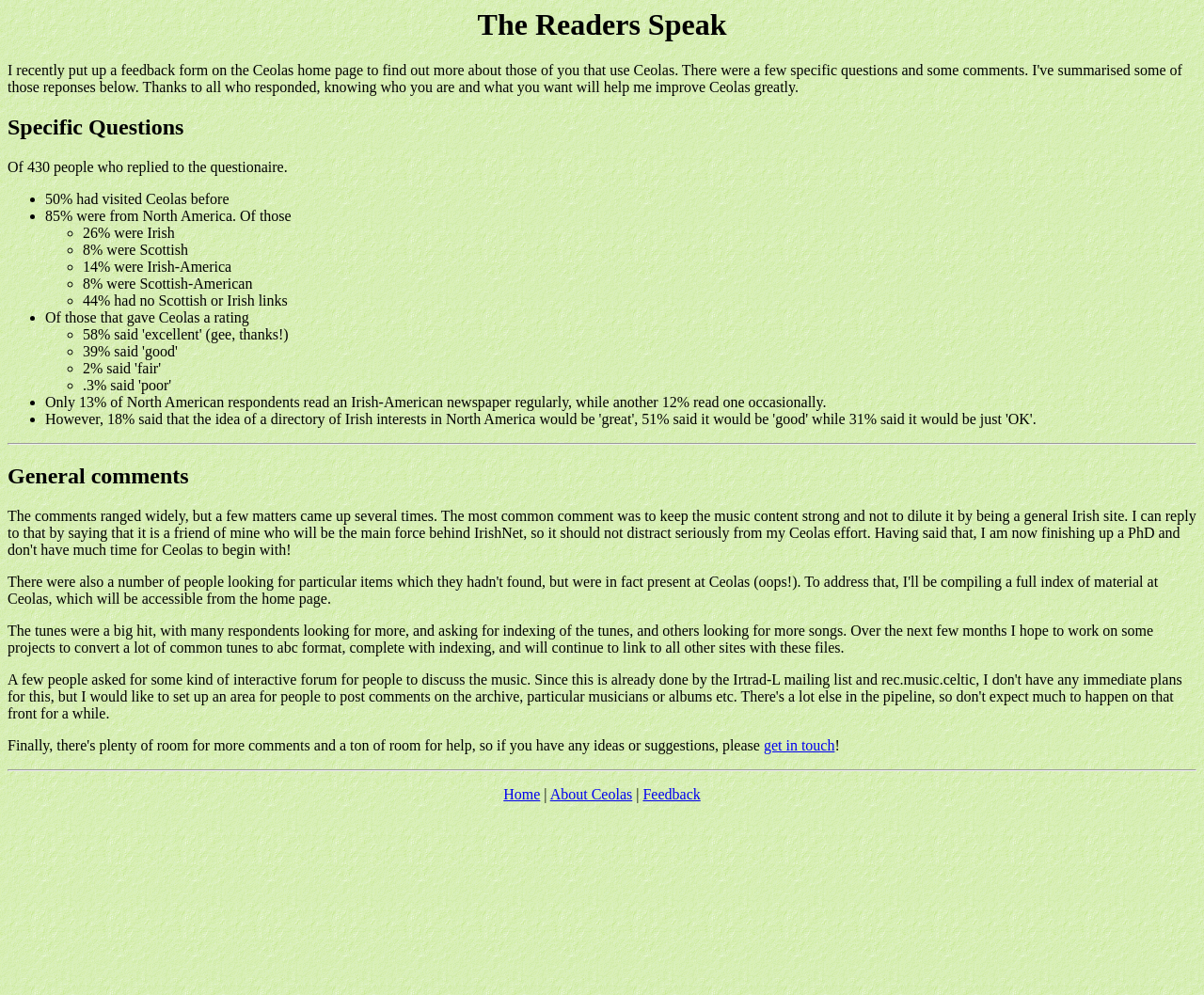What are the three main sections on this webpage?
Please look at the screenshot and answer using one word or phrase.

The Readers Speak, Specific Questions, General comments